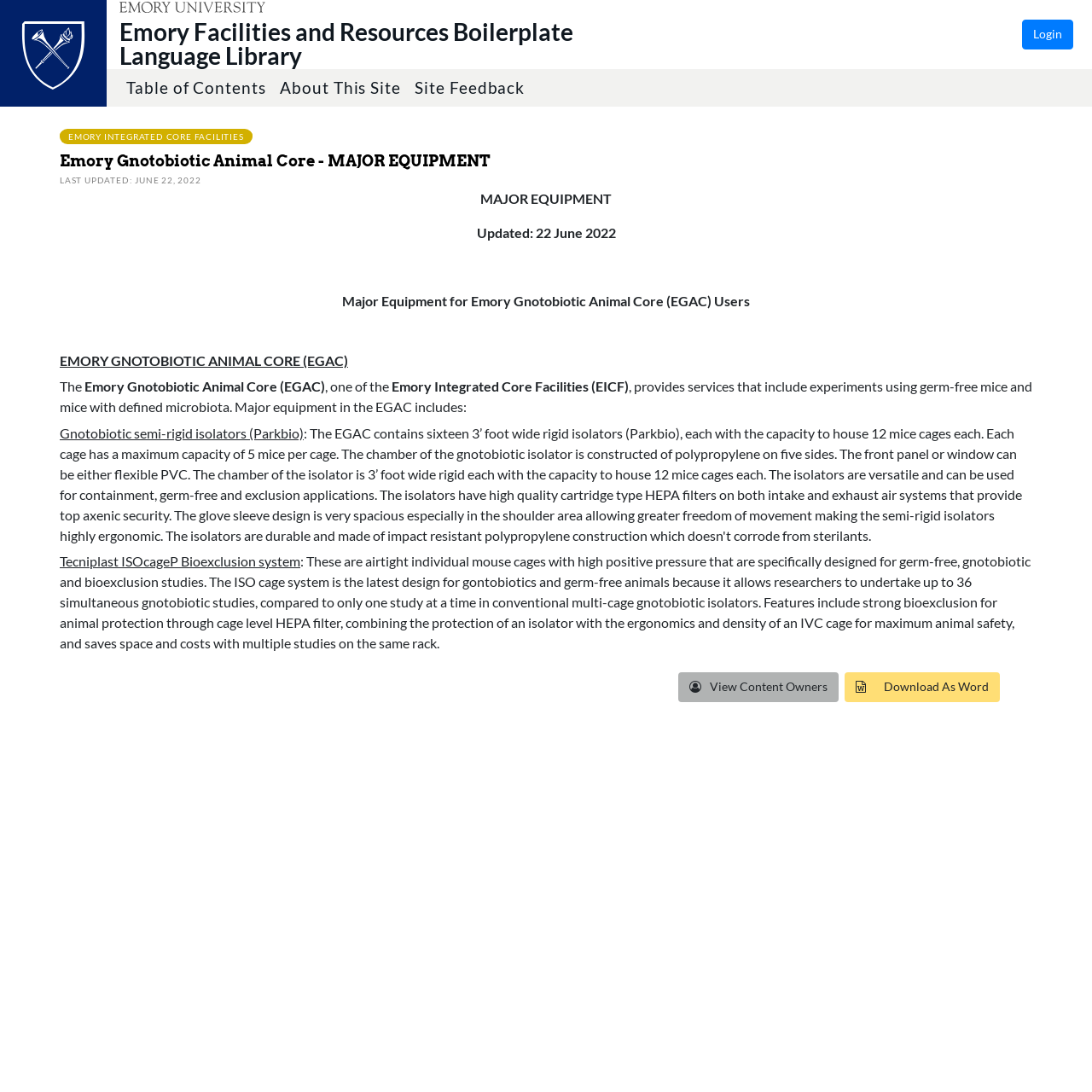Provide the bounding box coordinates of the area you need to click to execute the following instruction: "Download As Word".

[0.774, 0.616, 0.916, 0.643]